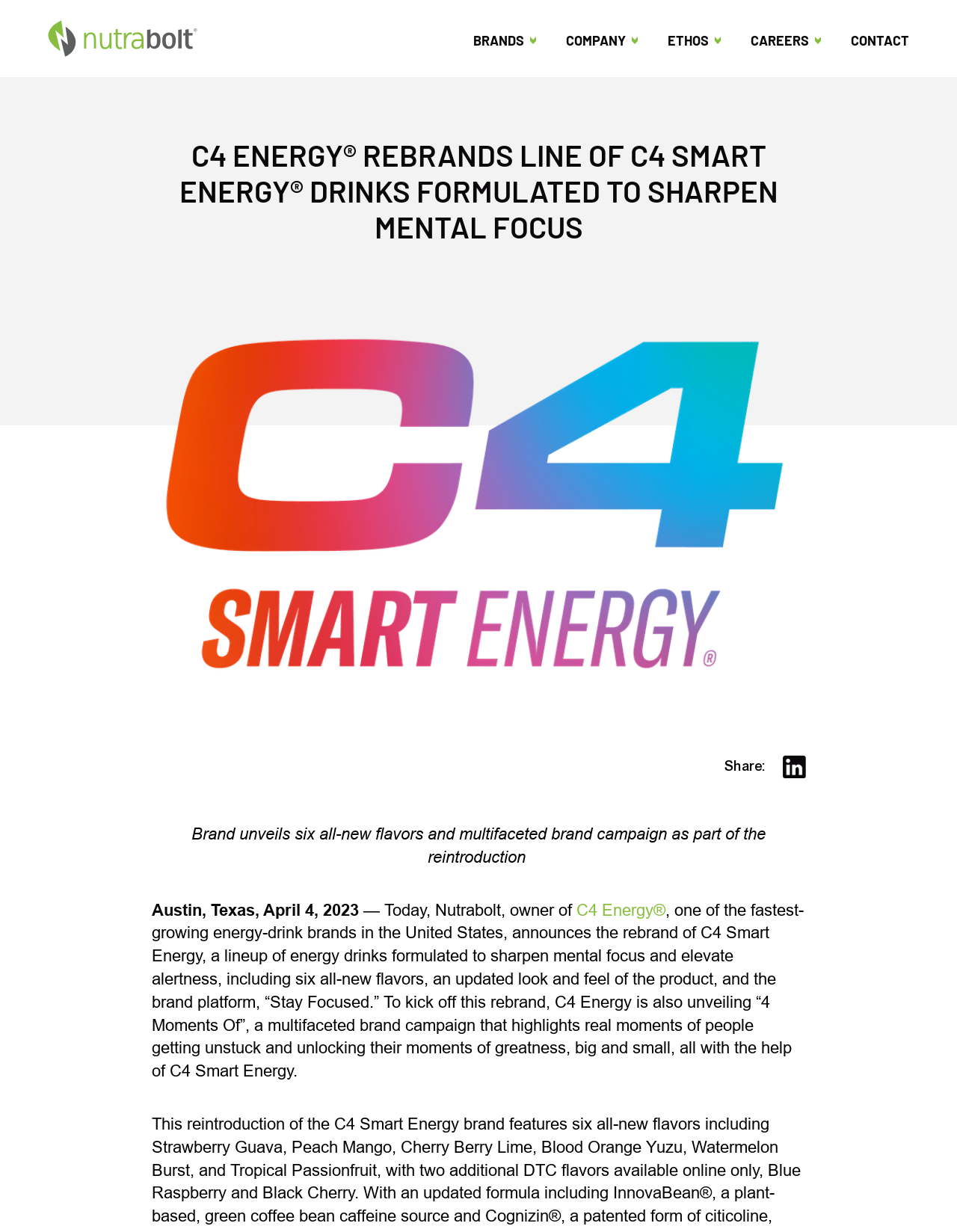How many new flavors are introduced by C4 Energy?
Could you give a comprehensive explanation in response to this question?

The number of new flavors is mentioned in the text '...six all-new flavors...' with bounding box coordinates [0.2, 0.669, 0.8, 0.703].